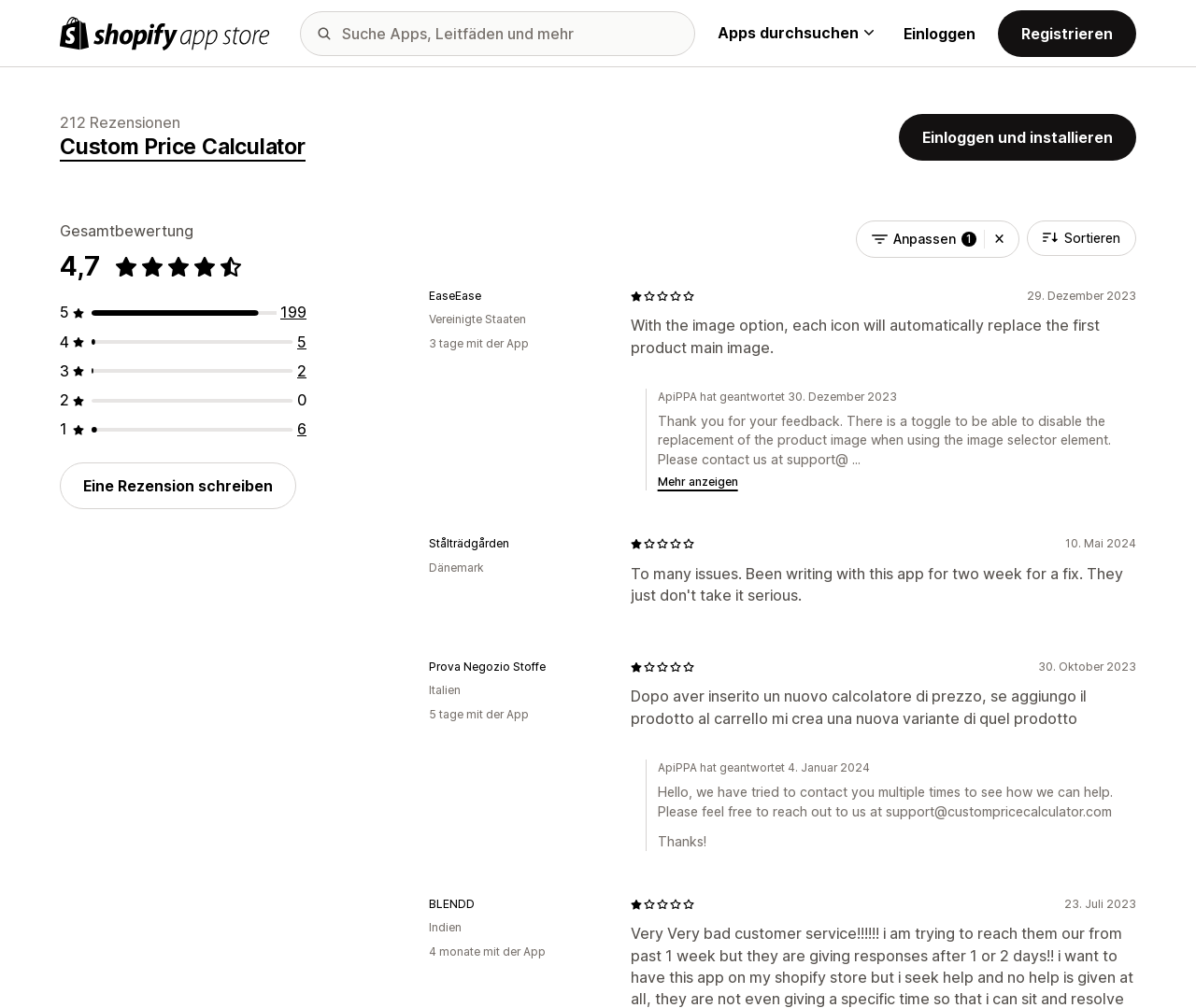Determine the bounding box coordinates of the clickable region to execute the instruction: "Search for apps". The coordinates should be four float numbers between 0 and 1, denoted as [left, top, right, bottom].

[0.251, 0.011, 0.581, 0.055]